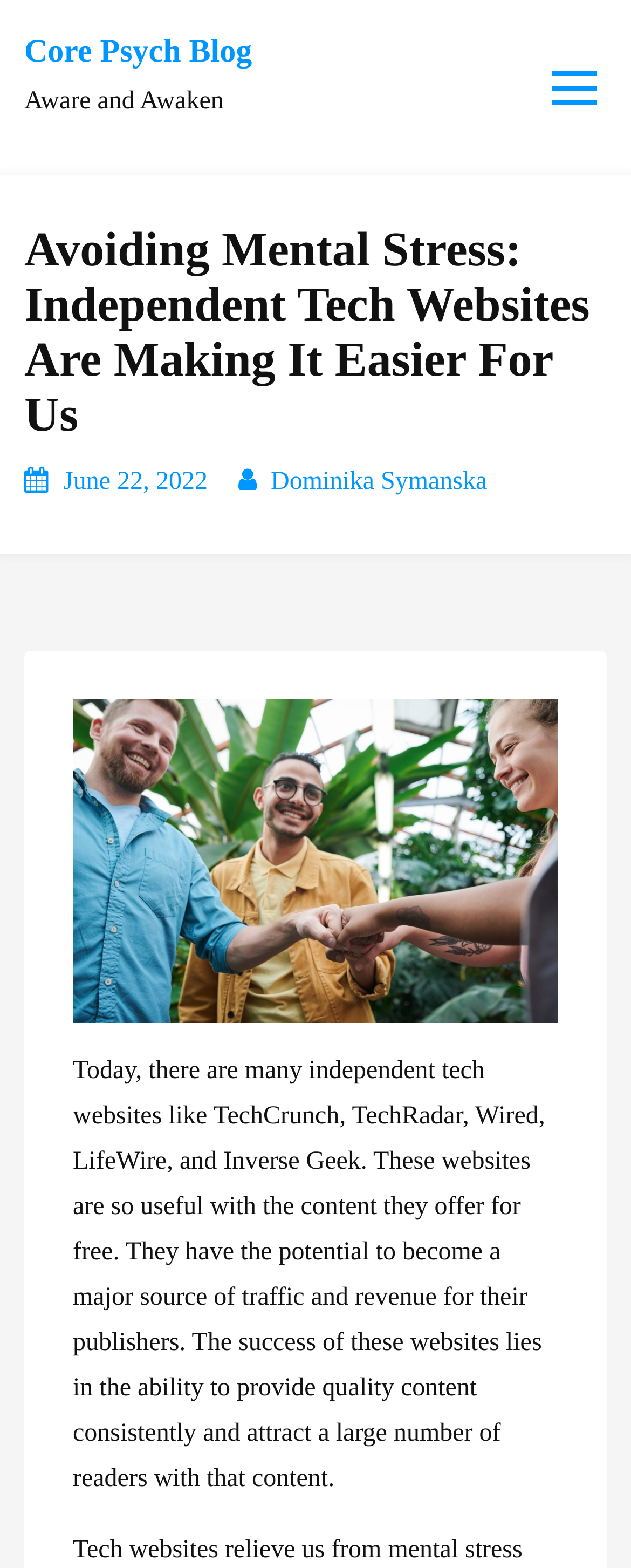From the given element description: "Dominika Symanska", find the bounding box for the UI element. Provide the coordinates as four float numbers between 0 and 1, in the order [left, top, right, bottom].

[0.429, 0.298, 0.772, 0.316]